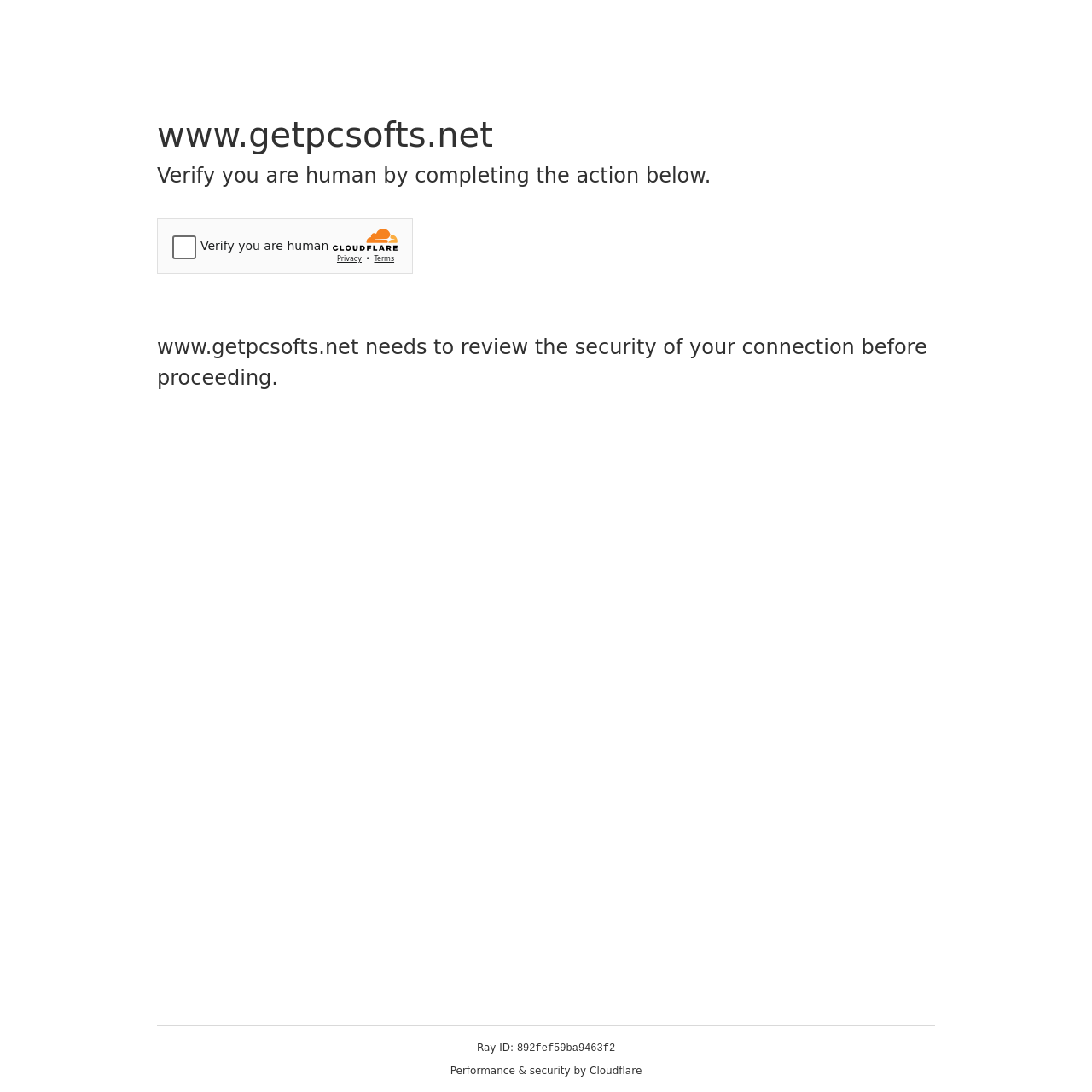Please answer the following question using a single word or phrase: 
What is the website verifying?

human